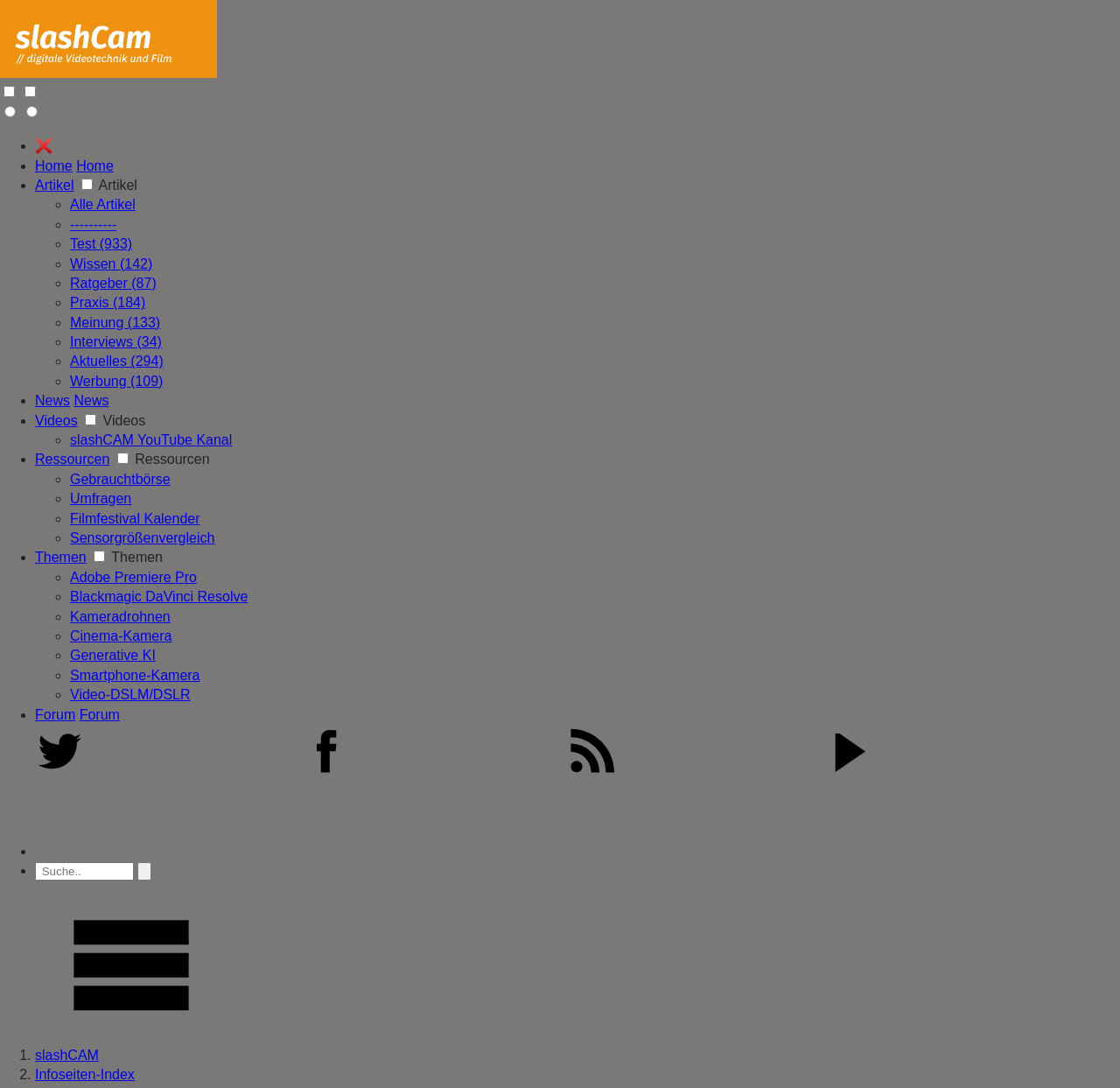Please find the bounding box coordinates of the element that you should click to achieve the following instruction: "Visit the slashCAM YouTube Kanal". The coordinates should be presented as four float numbers between 0 and 1: [left, top, right, bottom].

[0.062, 0.397, 0.207, 0.411]